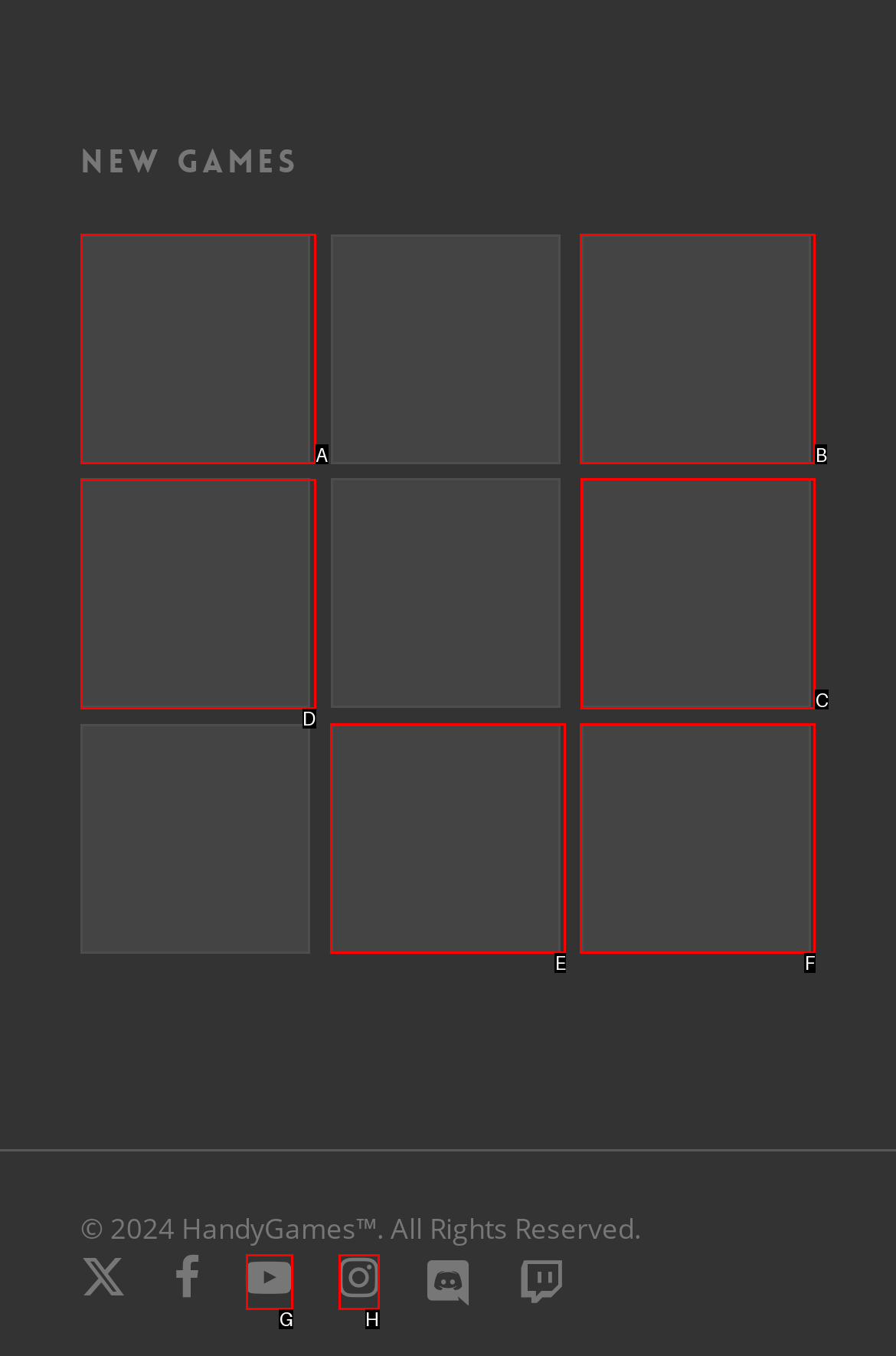What letter corresponds to the UI element to complete this task: View the 'PERISH' game details
Answer directly with the letter.

C